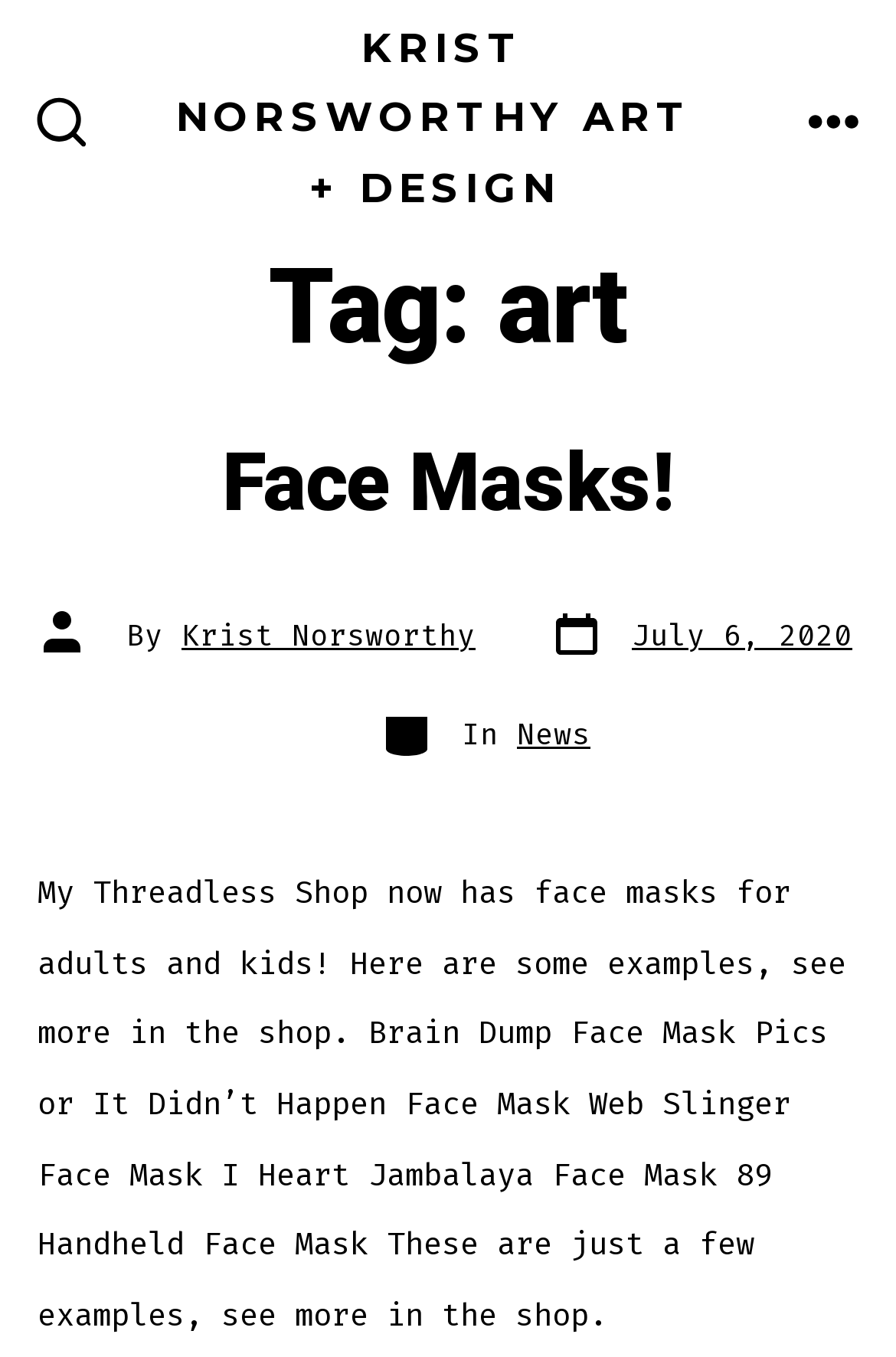Identify the bounding box of the HTML element described here: "Krist Norsworthy". Provide the coordinates as four float numbers between 0 and 1: [left, top, right, bottom].

[0.203, 0.454, 0.531, 0.482]